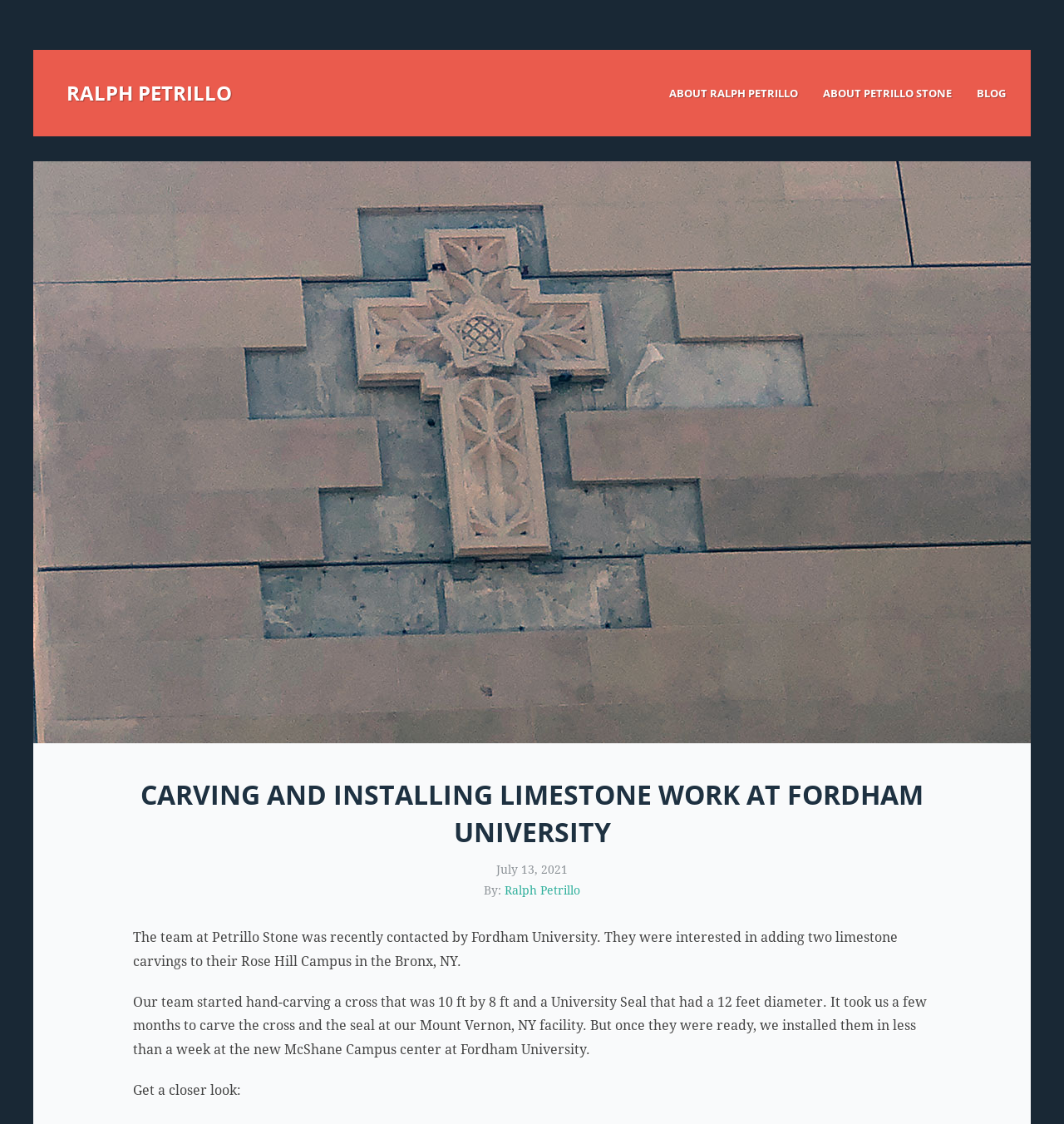Determine the heading of the webpage and extract its text content.

CARVING AND INSTALLING LIMESTONE WORK AT FORDHAM UNIVERSITY